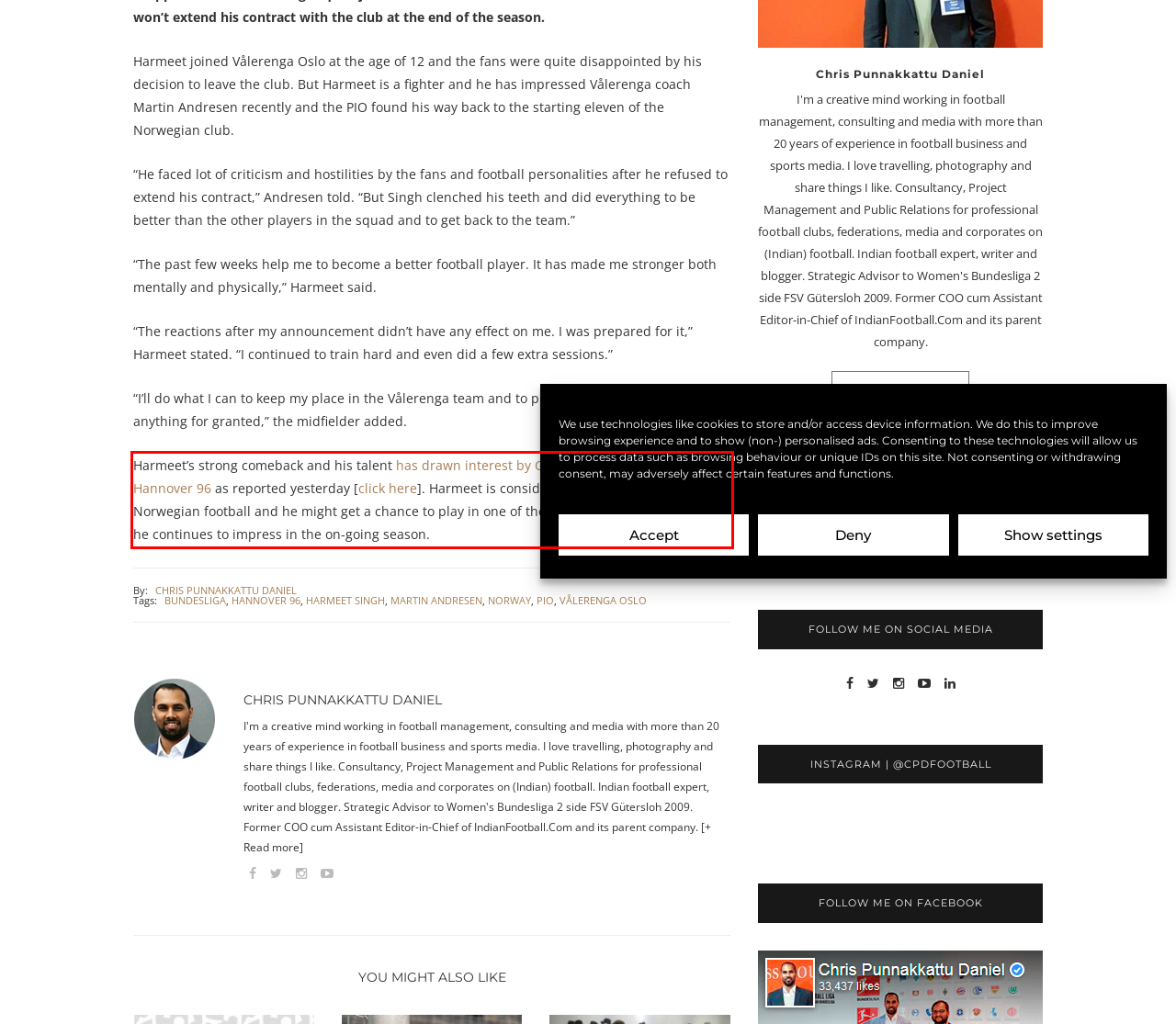Please examine the webpage screenshot and extract the text within the red bounding box using OCR.

Harmeet’s strong comeback and his talent has drawn interest by German Bundesliga outfit Hannover 96 as reported yesterday [click here]. Harmeet is considered as the hottest prospect of Norwegian football and he might get a chance to play in one of the best leagues in the world, if he continues to impress in the on-going season.